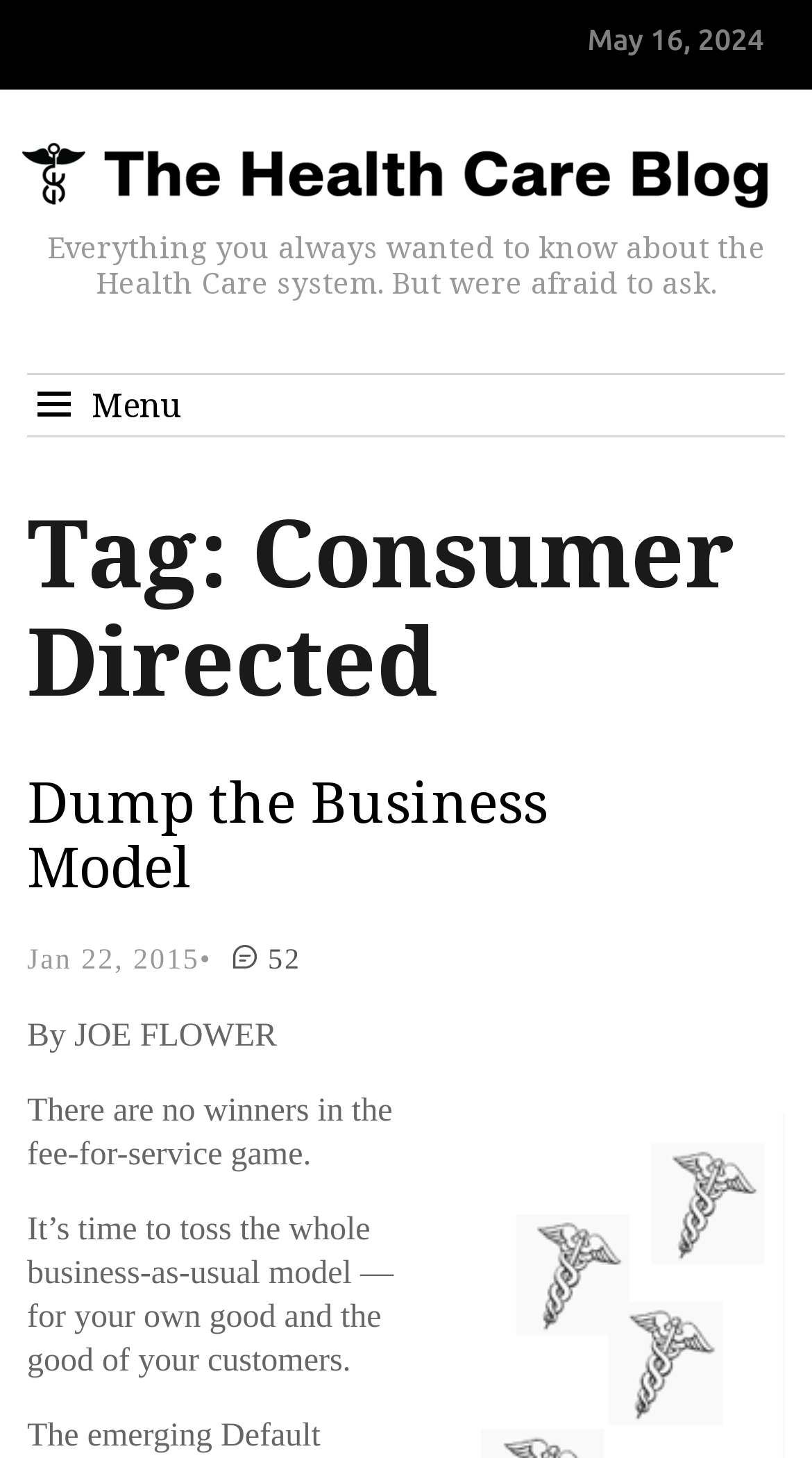Determine the bounding box coordinates of the UI element described by: "Dump the Business Model".

[0.033, 0.522, 0.674, 0.62]